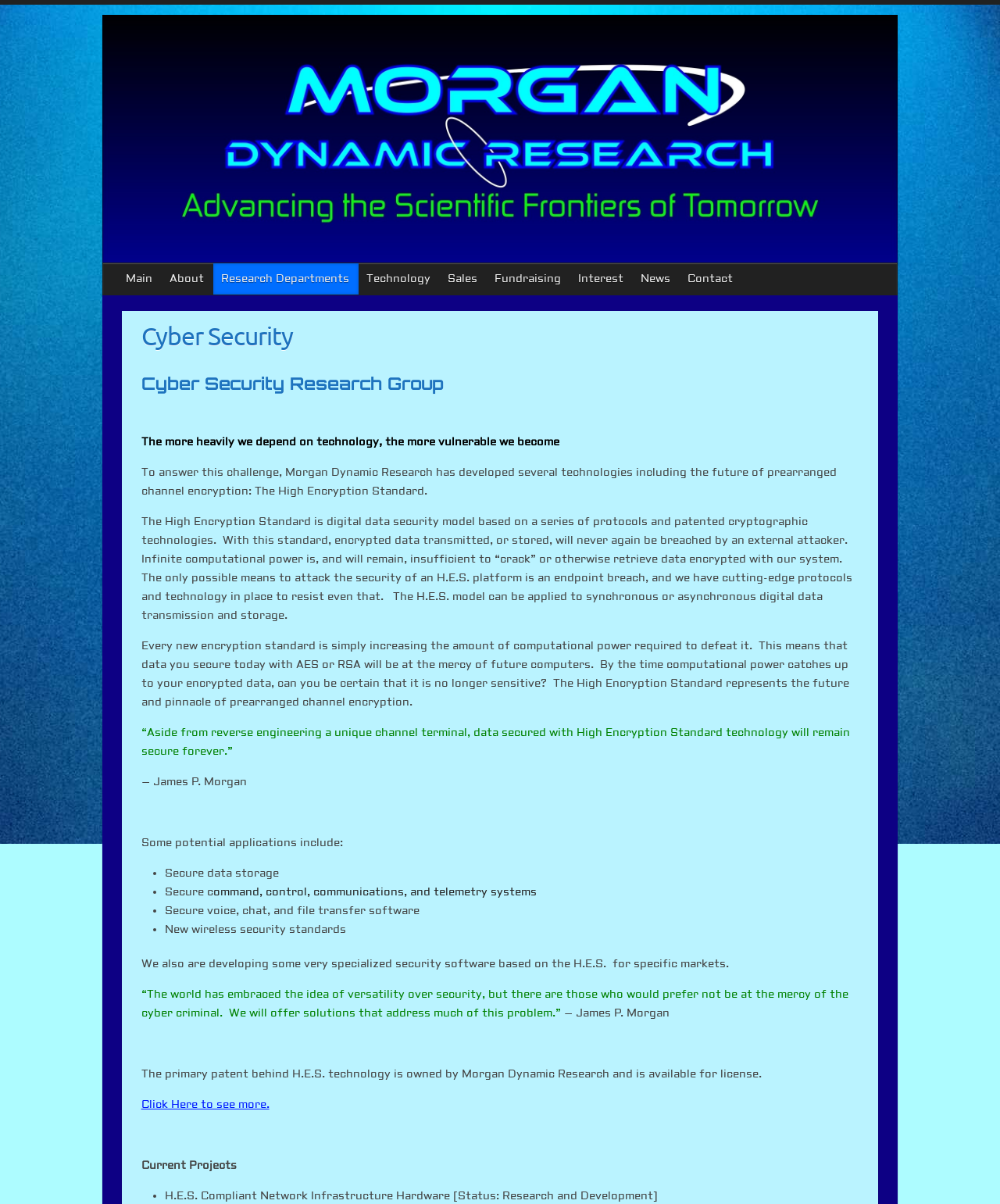Can you determine the bounding box coordinates of the area that needs to be clicked to fulfill the following instruction: "Click on the 'Click Here to see more' link"?

[0.141, 0.912, 0.269, 0.923]